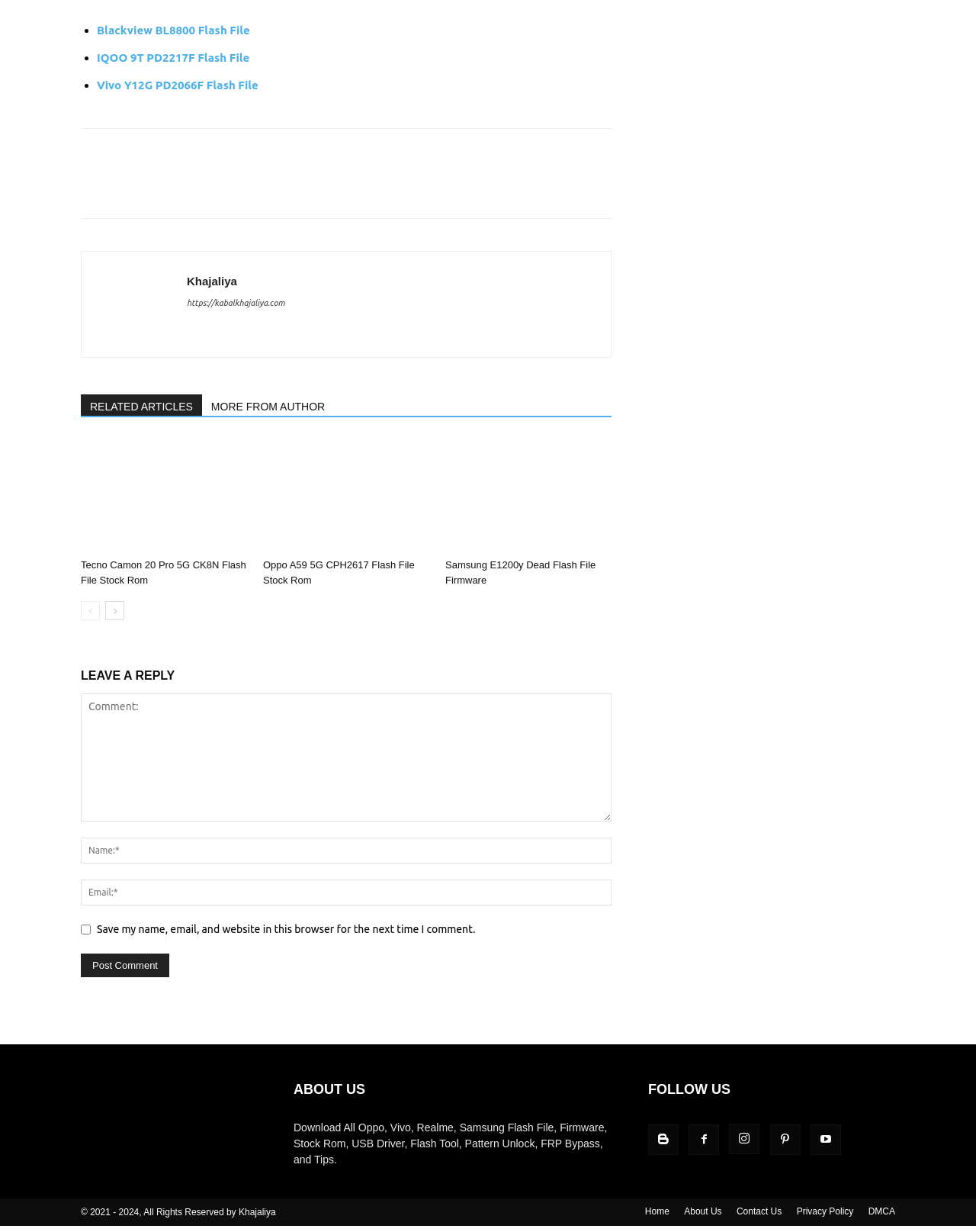Use the information in the screenshot to answer the question comprehensively: What is the theme of the images on the webpage?

The images on the webpage appear to be related to mobile devices, such as smartphones and their firmware. The images are accompanied by links and headings that mention specific mobile device models and their flash files, which supports this conclusion.